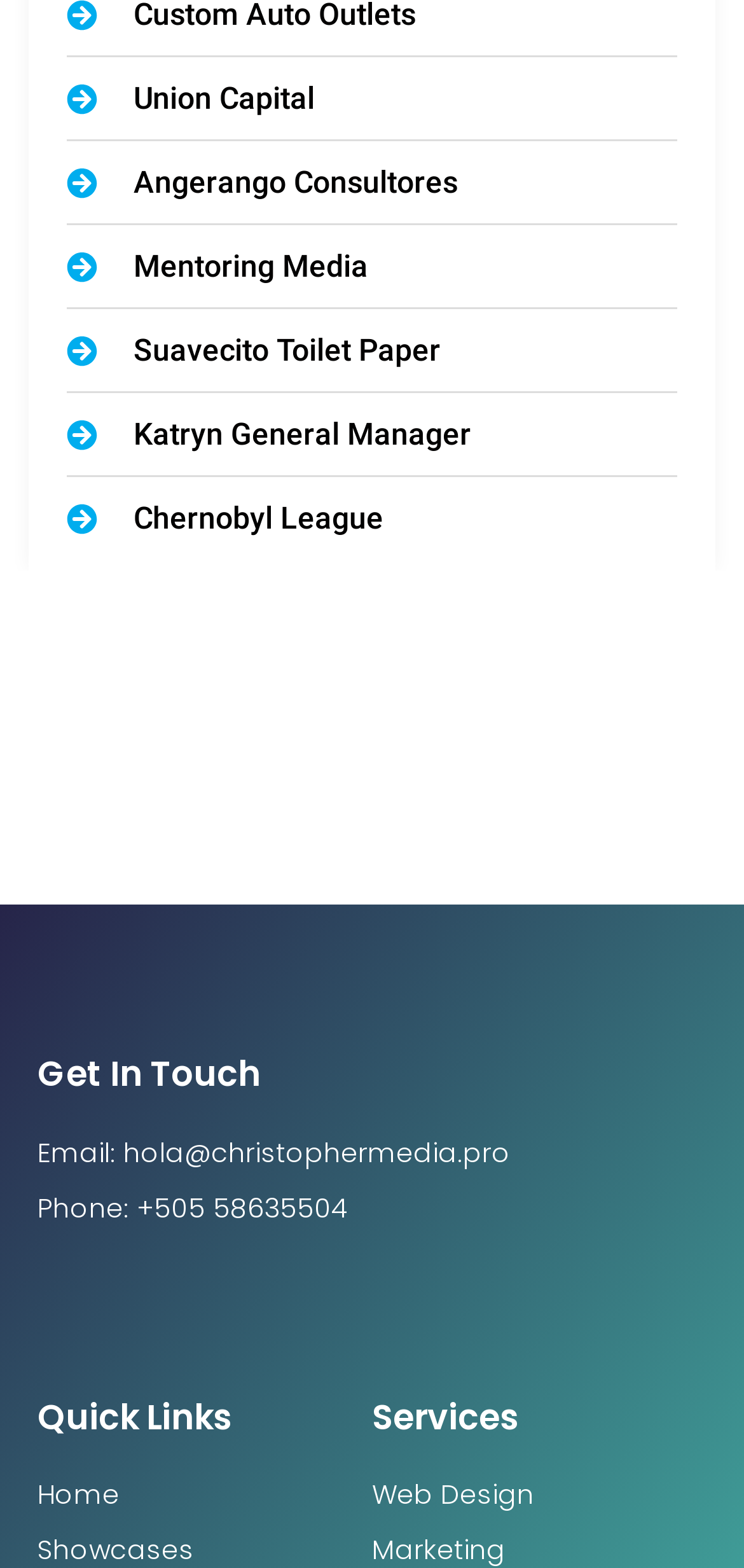Determine the bounding box coordinates for the area that needs to be clicked to fulfill this task: "Send an email to hola@christophermedia.pro". The coordinates must be given as four float numbers between 0 and 1, i.e., [left, top, right, bottom].

[0.05, 0.723, 0.95, 0.748]